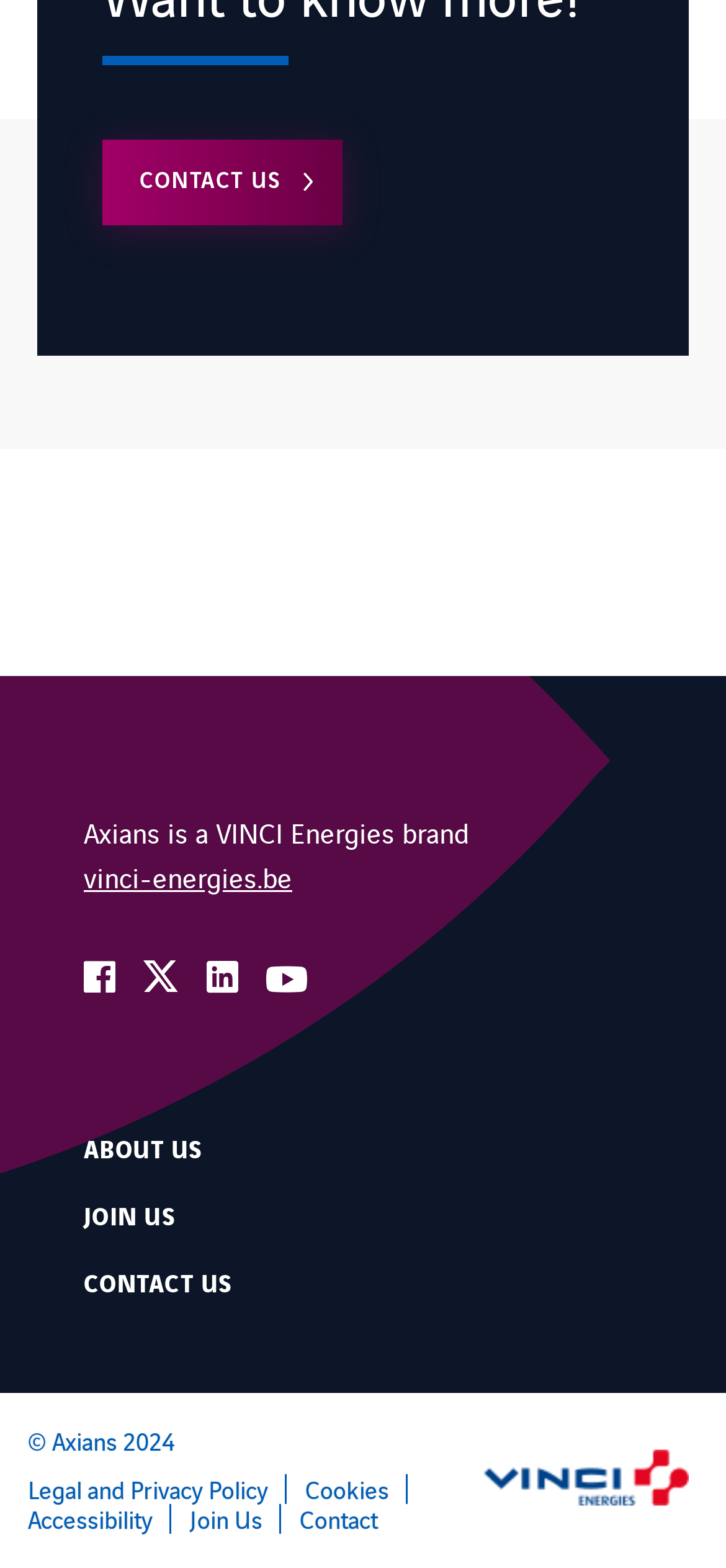What is the copyright year?
Look at the image and respond with a single word or a short phrase.

2024